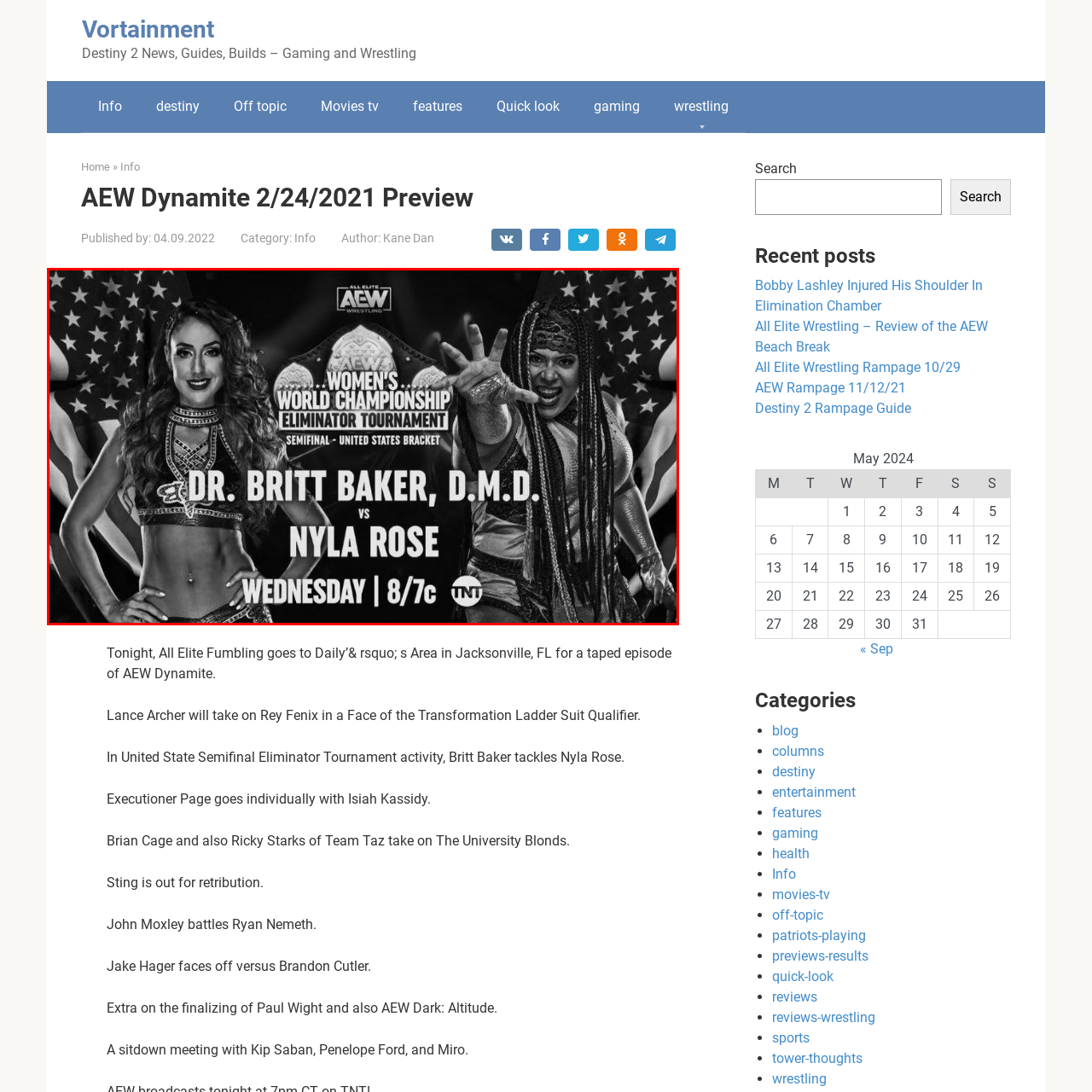What is the logo prominent in the image?
Look at the image section surrounded by the red bounding box and provide a concise answer in one word or phrase.

AEW logo